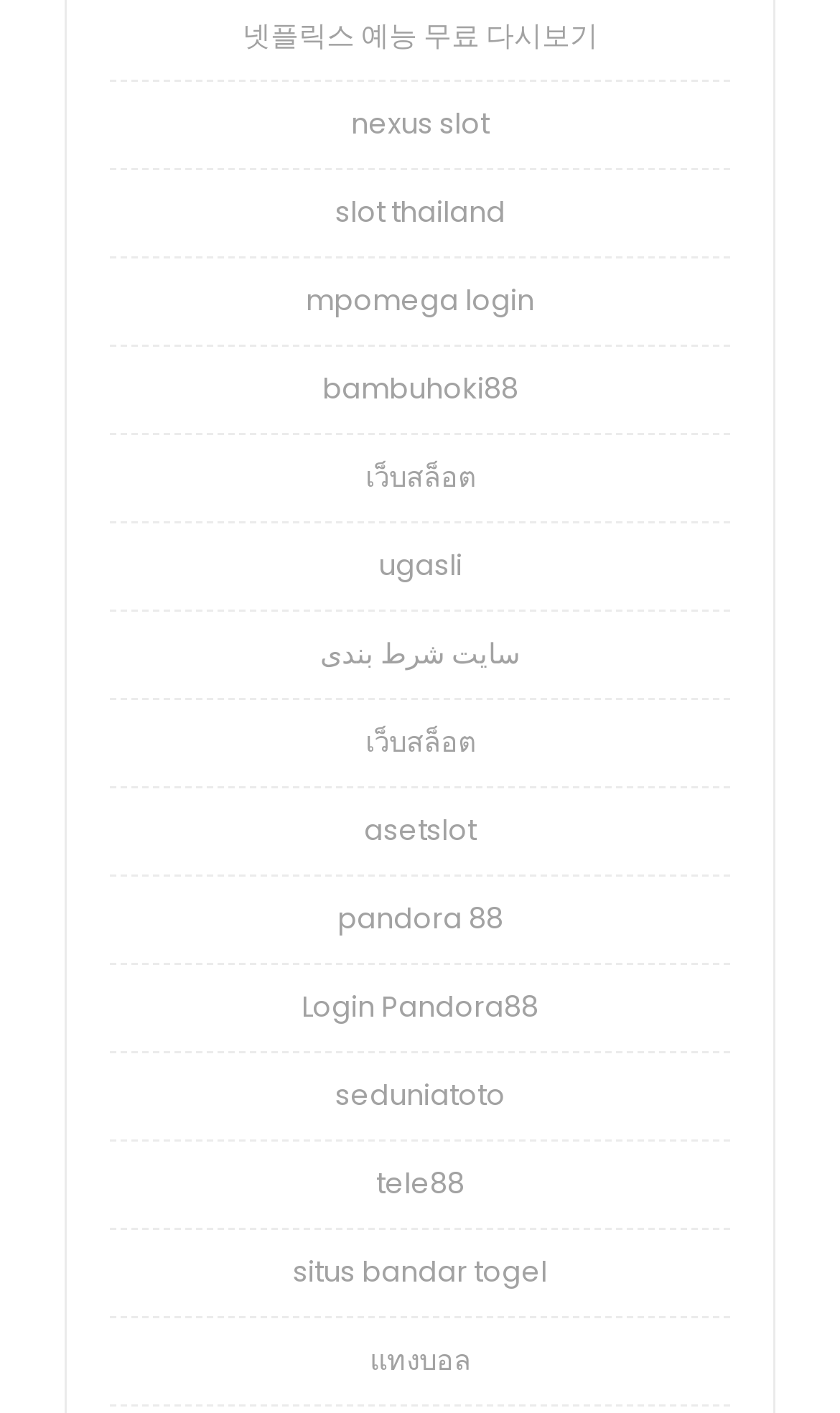Identify the bounding box coordinates for the element you need to click to achieve the following task: "visit 넷플릭스 예능 무료 다시보기". The coordinates must be four float values ranging from 0 to 1, formatted as [left, top, right, bottom].

[0.288, 0.011, 0.712, 0.04]